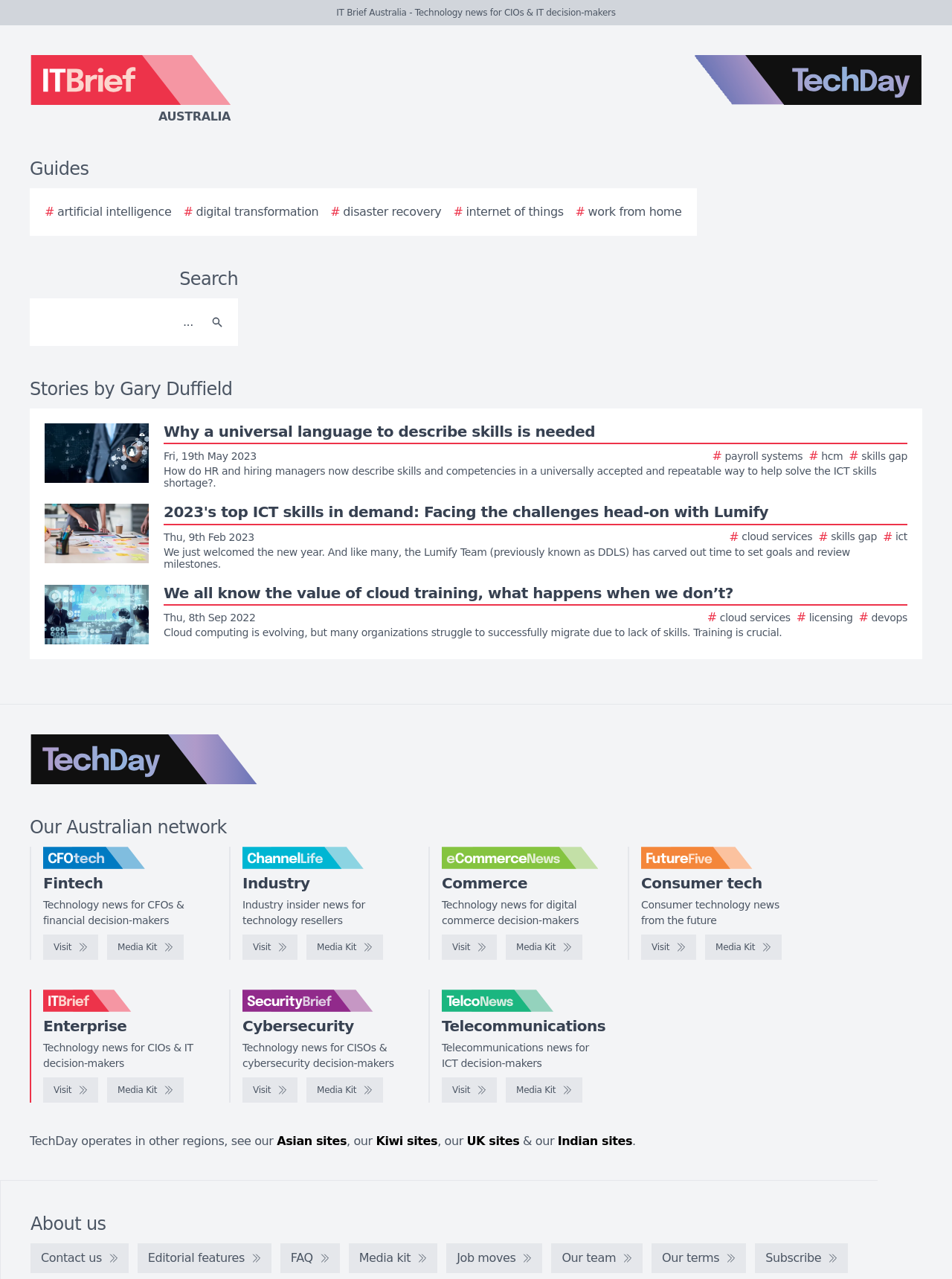What is the topic of the first story on the webpage?
Answer with a single word or phrase, using the screenshot for reference.

Universal language to describe skills